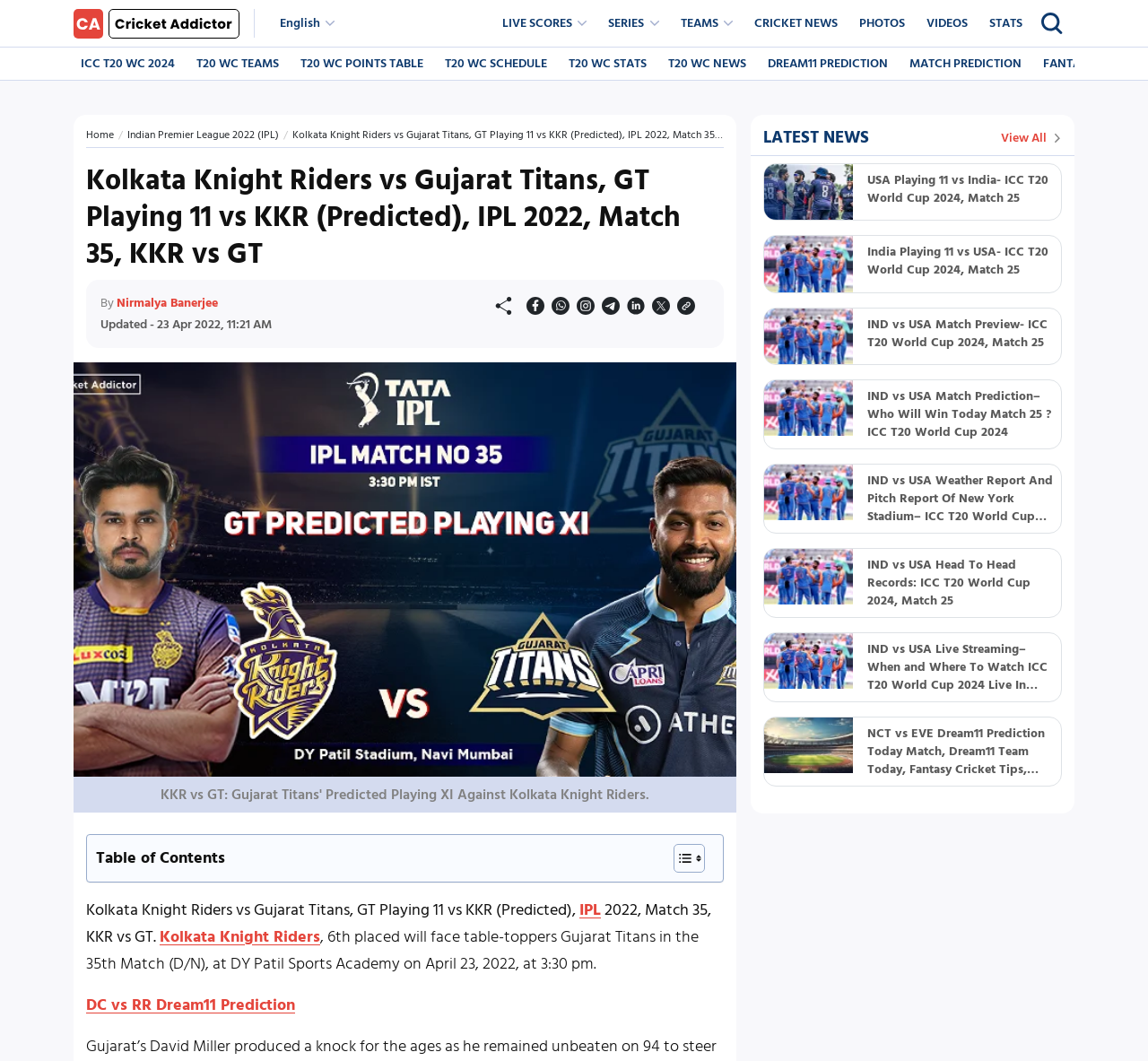Please provide the bounding box coordinates for the UI element as described: "T20 WC Stats". The coordinates must be four floats between 0 and 1, represented as [left, top, right, bottom].

[0.489, 0.052, 0.57, 0.068]